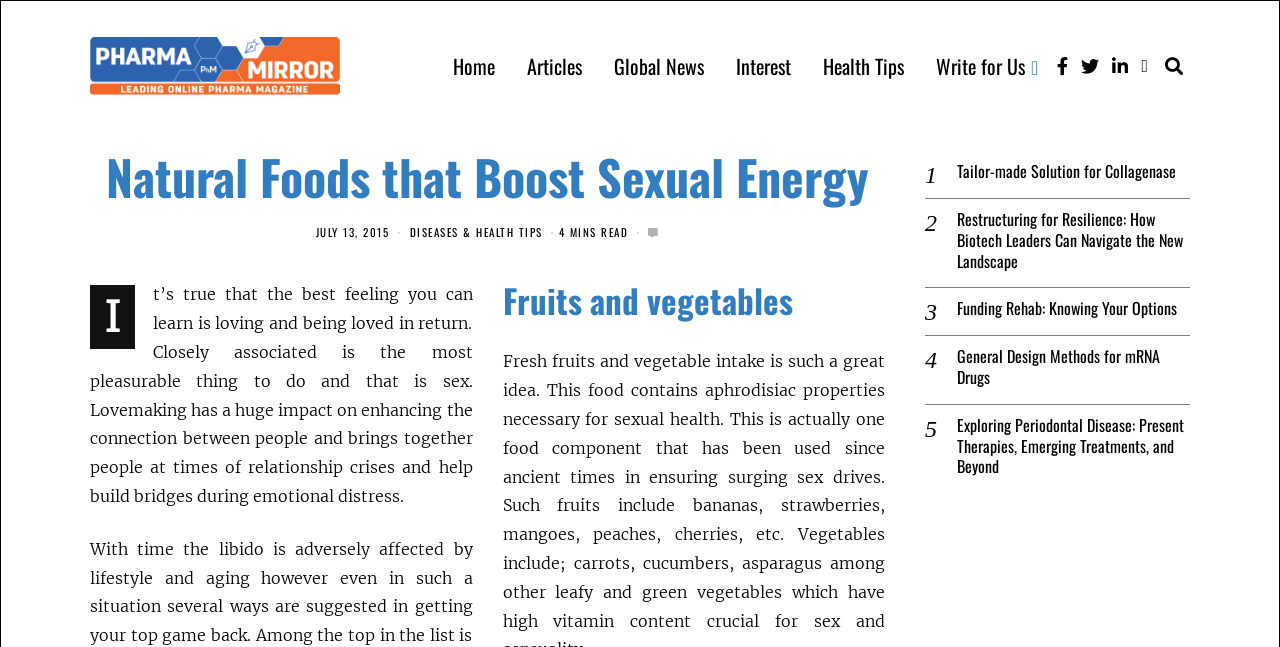Identify the bounding box coordinates of the region I need to click to complete this instruction: "go to home page".

[0.343, 0.071, 0.398, 0.133]